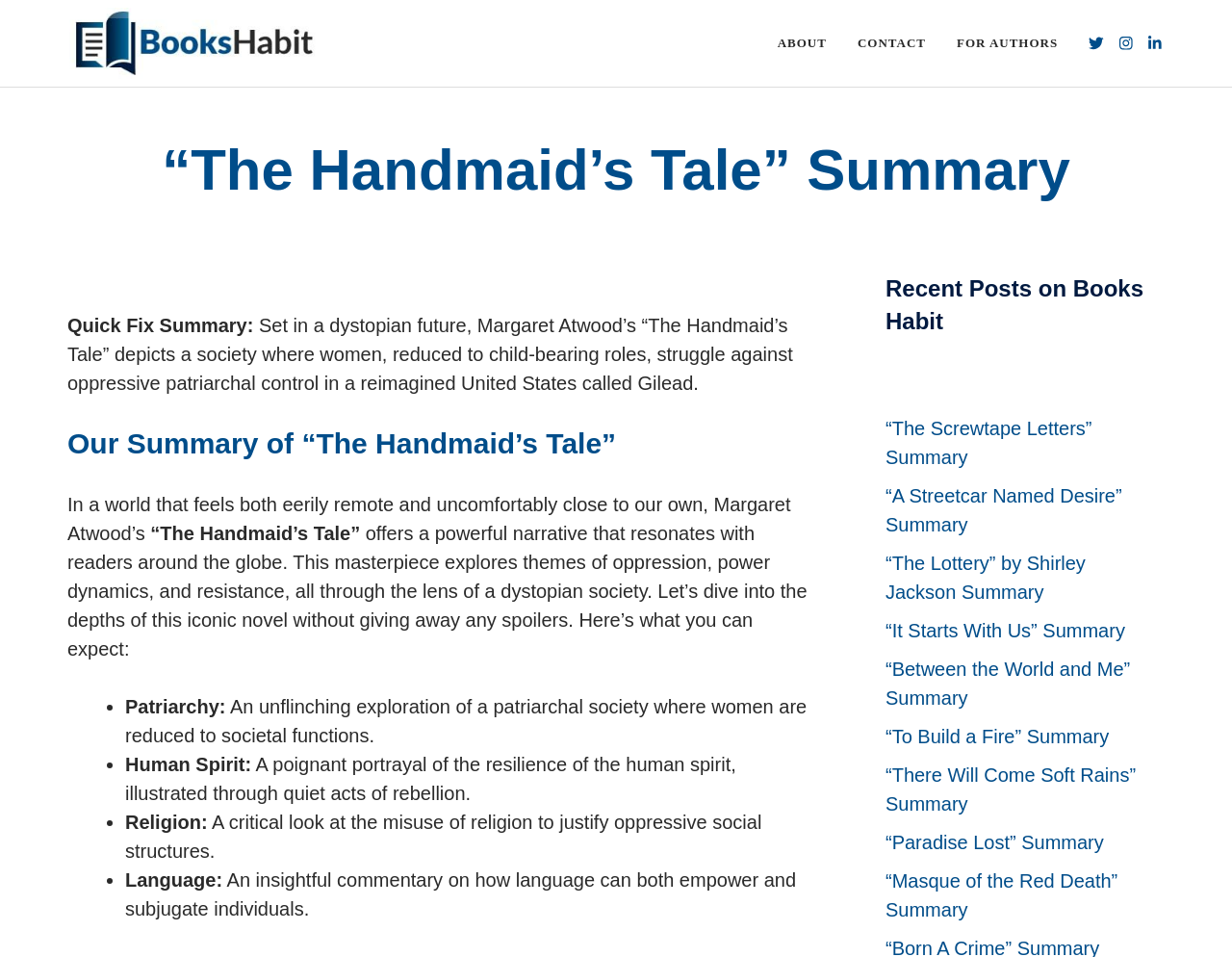What is the name of the website?
Refer to the image and provide a concise answer in one word or phrase.

Books Habit